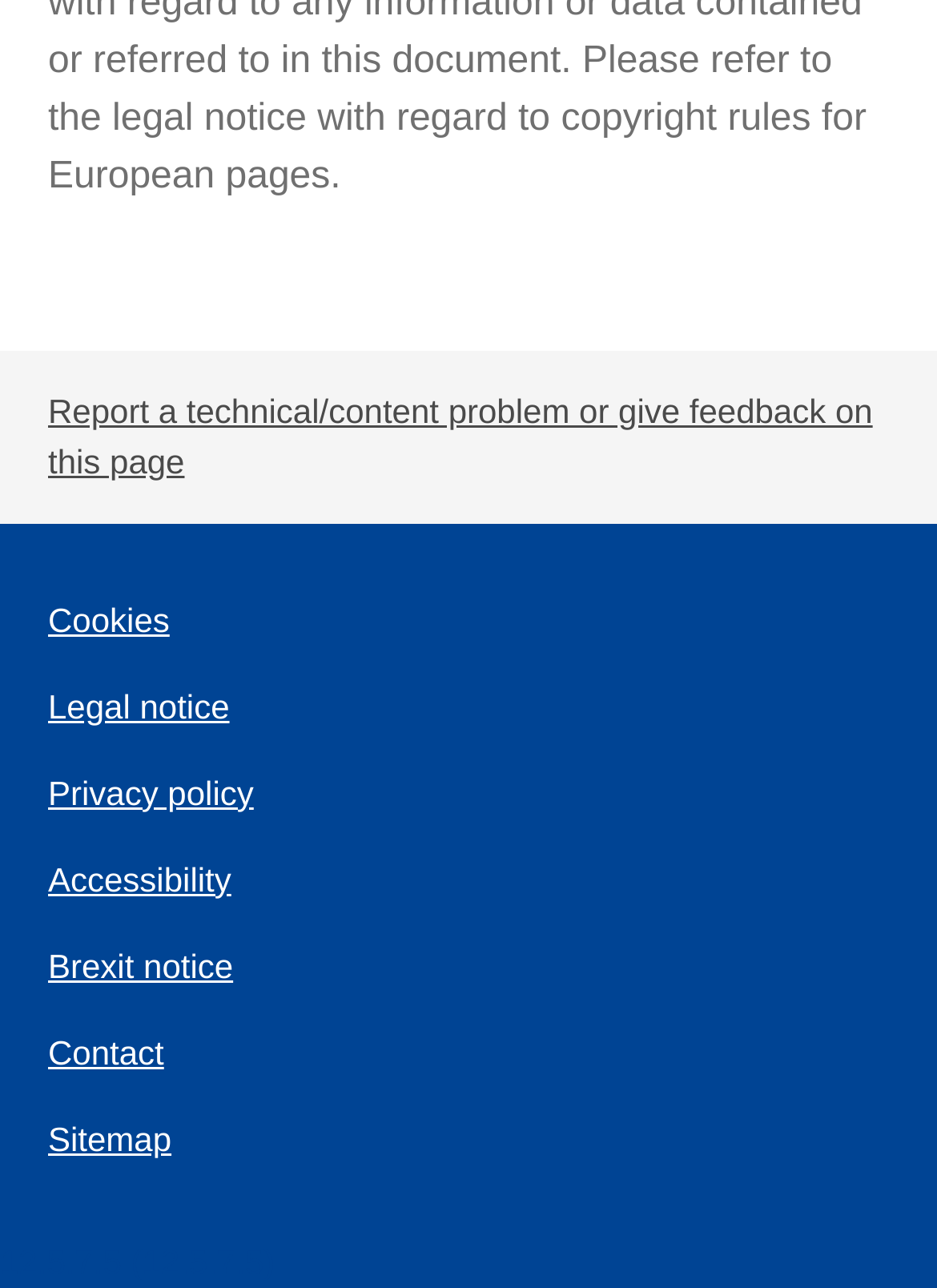For the following element description, predict the bounding box coordinates in the format (top-left x, top-left y, bottom-right x, bottom-right y). All values should be floating point numbers between 0 and 1. Description: Legal notice

[0.051, 0.533, 0.245, 0.563]